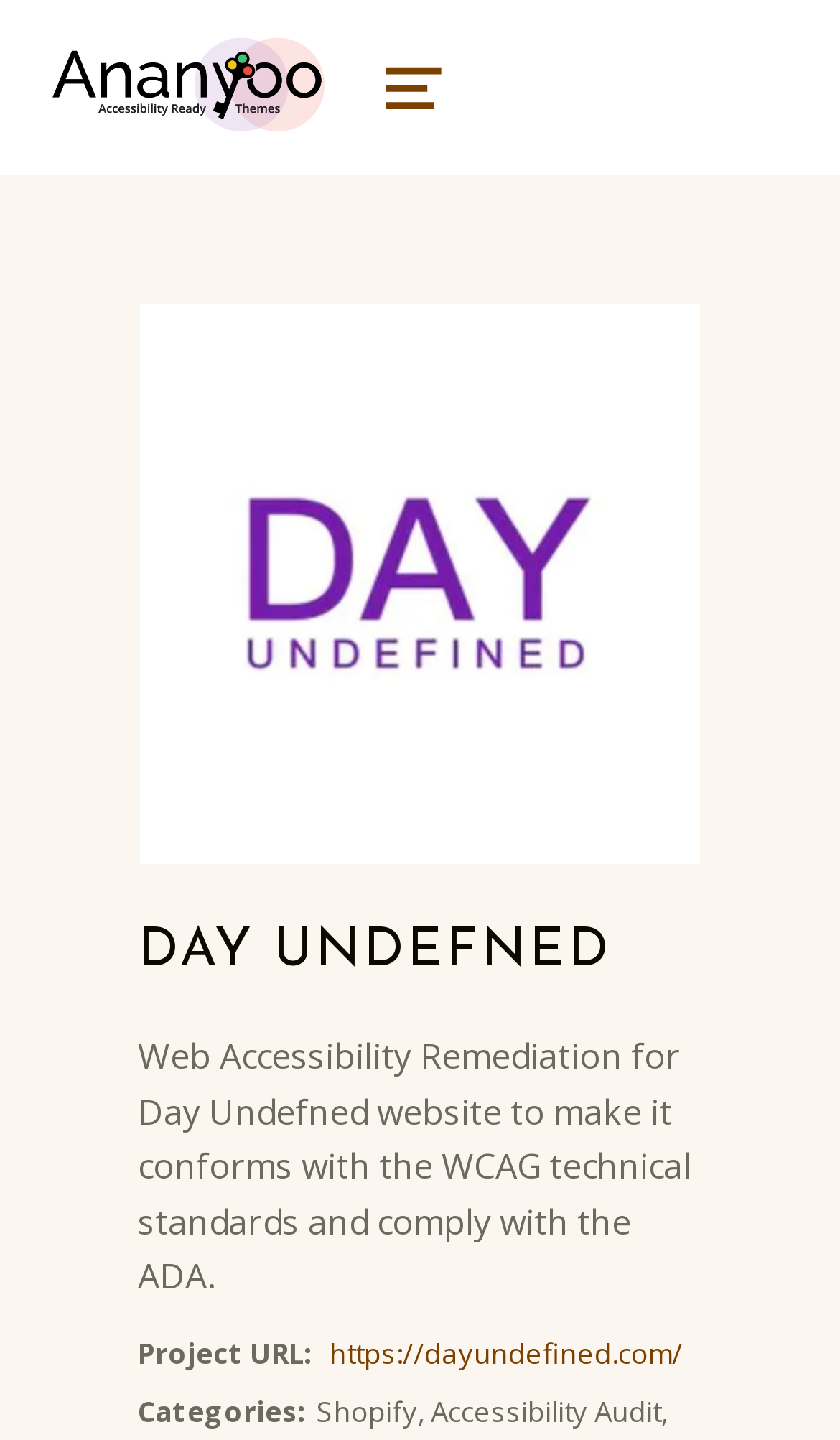Extract the bounding box coordinates for the HTML element that matches this description: "Ananyoo". The coordinates should be four float numbers between 0 and 1, i.e., [left, top, right, bottom].

[0.06, 0.069, 0.327, 0.103]